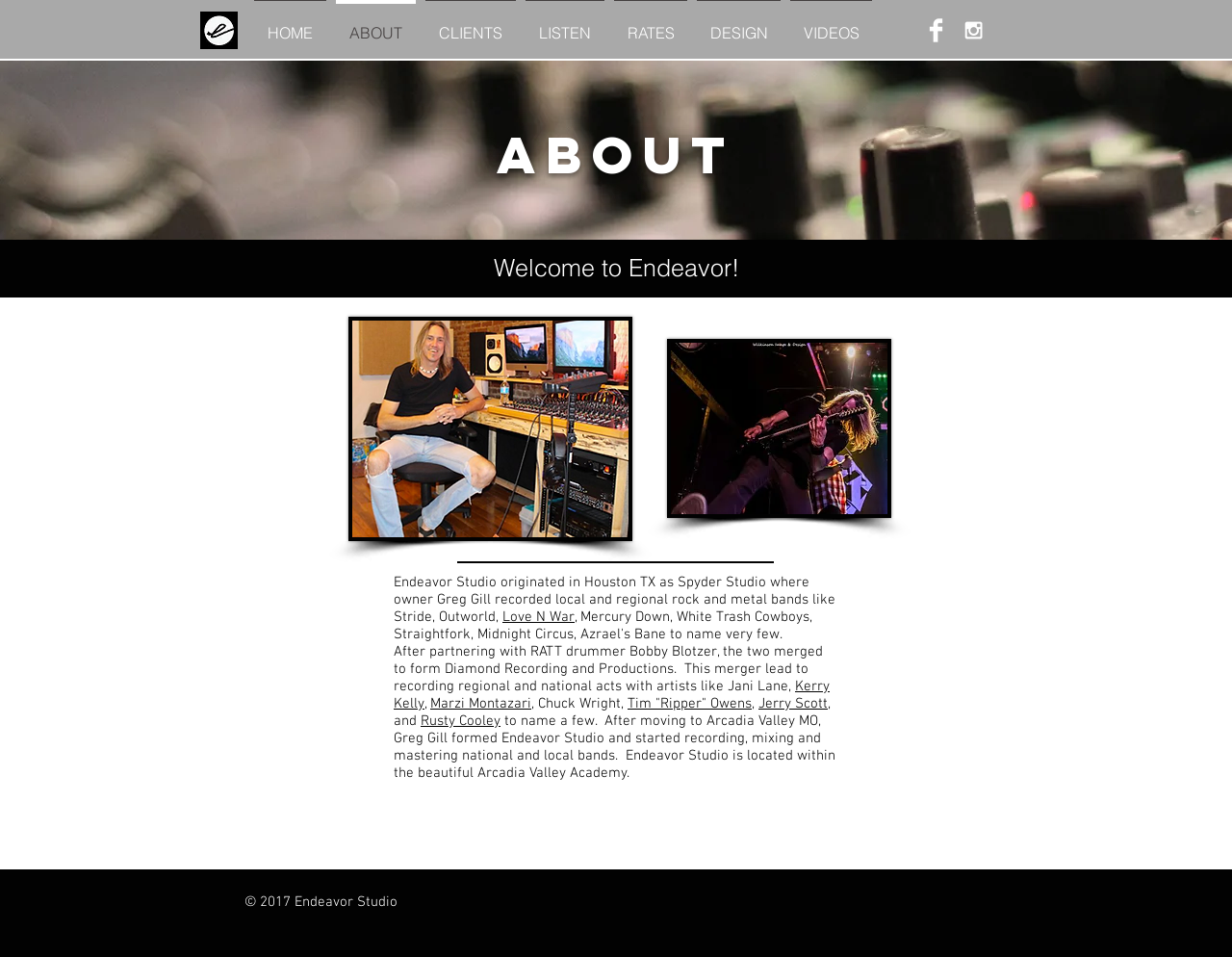Provide a short answer using a single word or phrase for the following question: 
What is the name of the studio?

Endeavor Studio